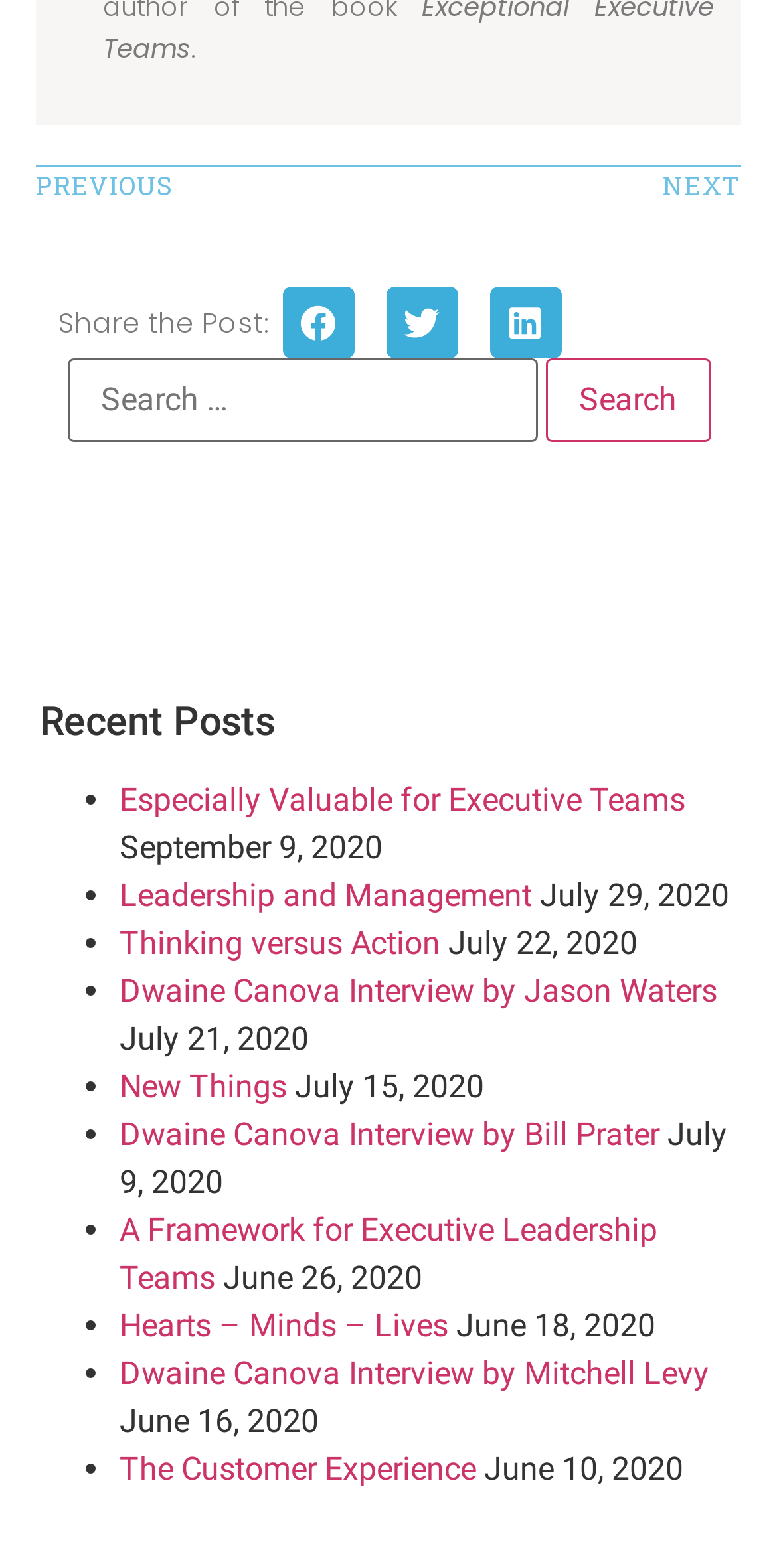What is the purpose of the buttons below 'Share the Post:'?
Kindly answer the question with as much detail as you can.

The buttons 'Share on facebook', 'Share on twitter', and 'Share on linkedin' are located below the text 'Share the Post:', indicating that they are used to share the post on various social media platforms.